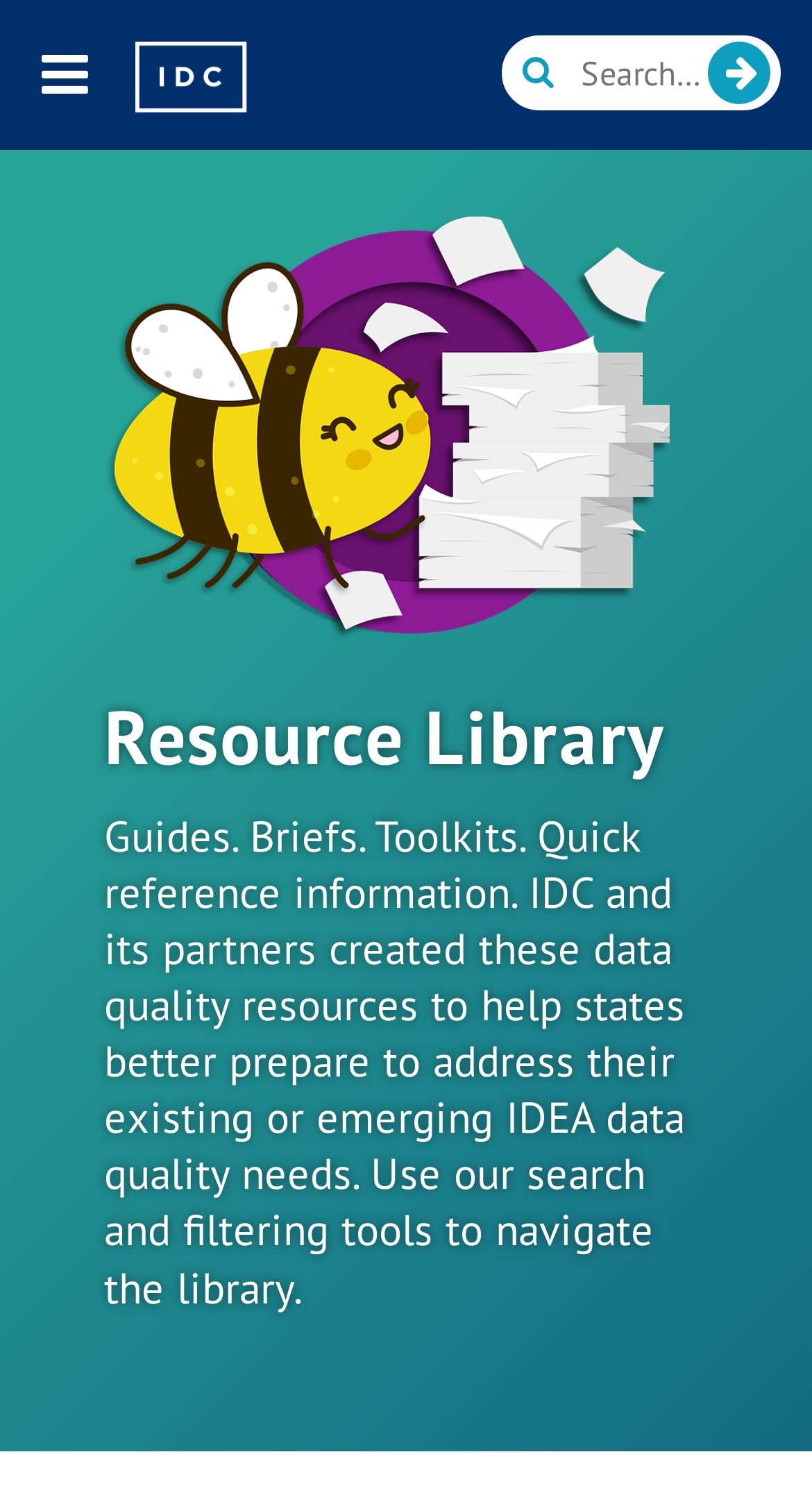Using the provided element description: "name="op" value=""", identify the bounding box coordinates. The coordinates should be four floats between 0 and 1 in the order [left, top, right, bottom].

[0.872, 0.028, 0.949, 0.069]